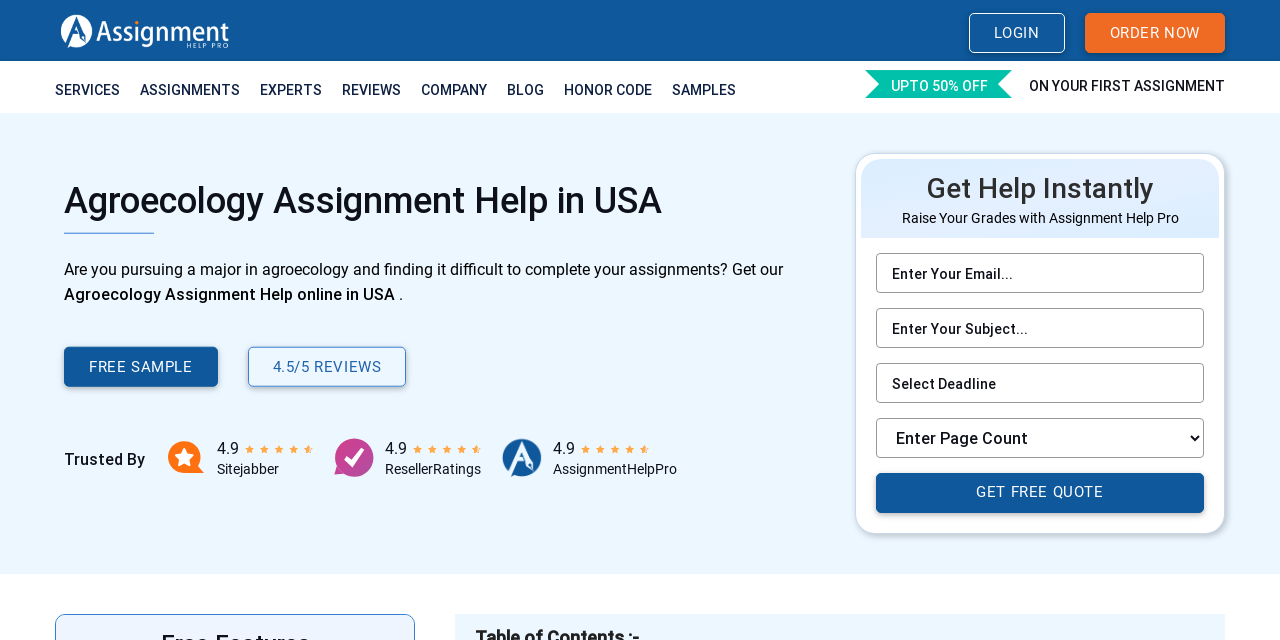Identify the bounding box coordinates for the element that needs to be clicked to fulfill this instruction: "Click the FREE SAMPLE link". Provide the coordinates in the format of four float numbers between 0 and 1: [left, top, right, bottom].

[0.05, 0.542, 0.17, 0.605]